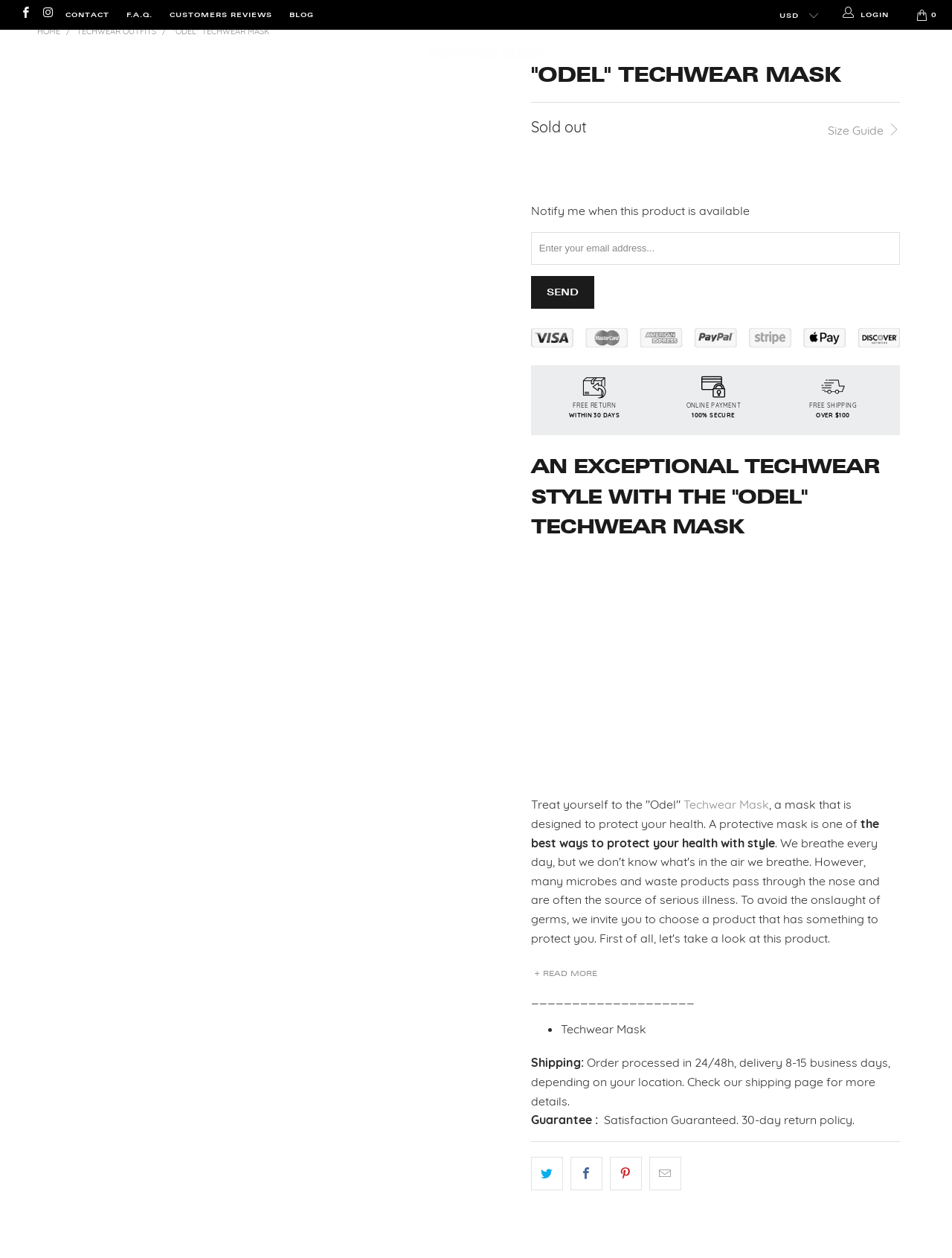Give a concise answer using only one word or phrase for this question:
What is the return policy?

30-day return